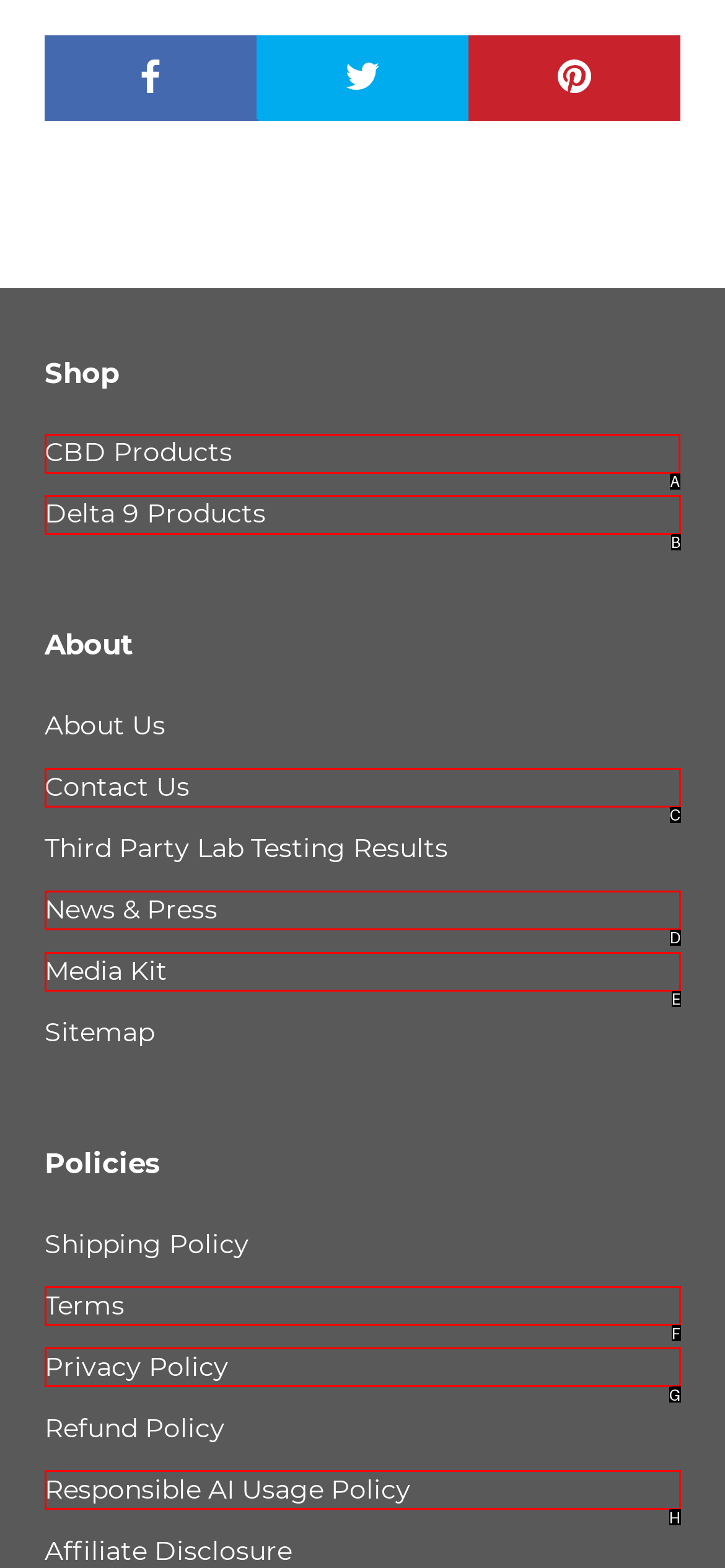Identify the correct UI element to click for the following task: Click on the CBD Products link Choose the option's letter based on the given choices.

A